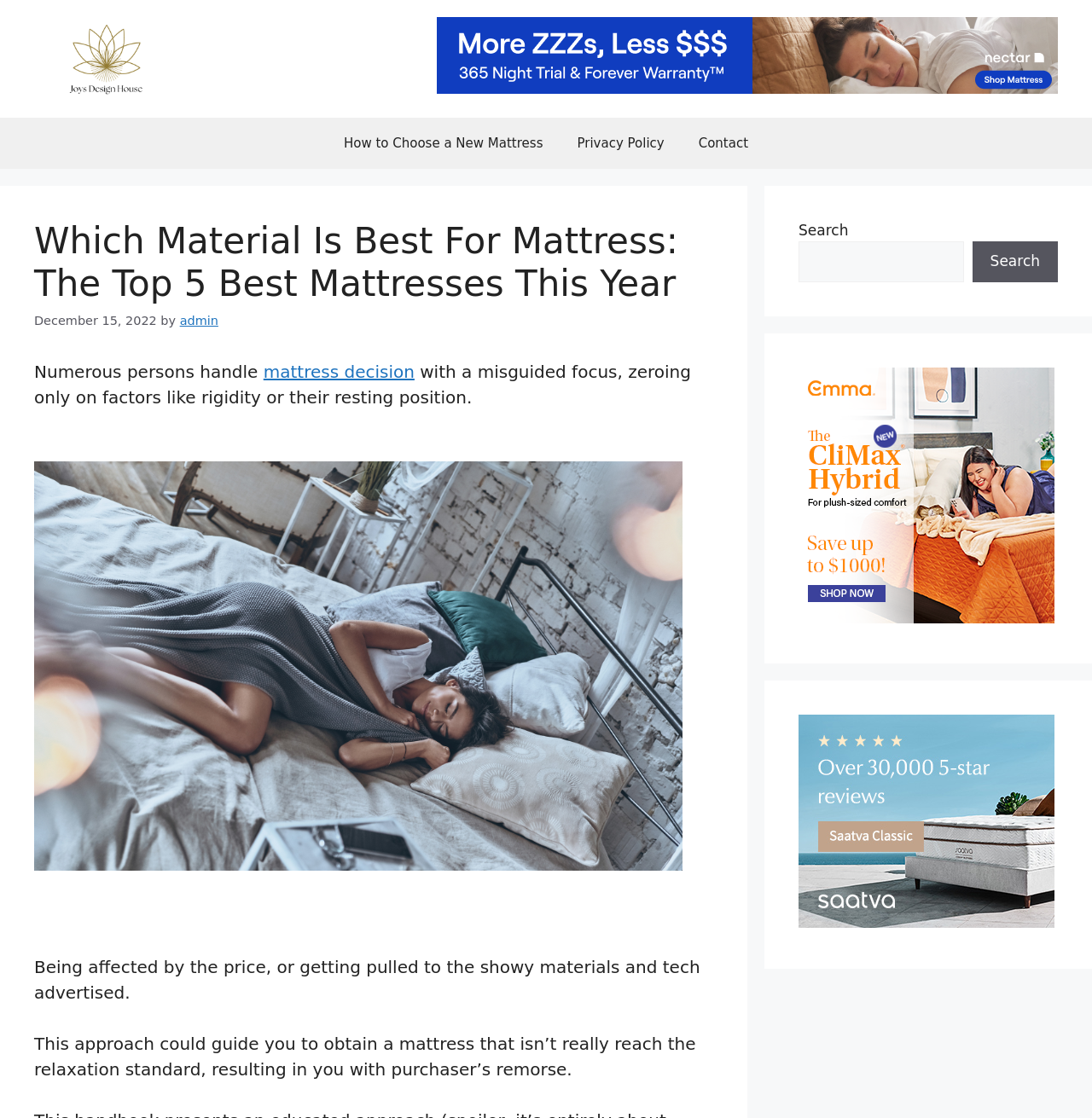What is the main topic of this webpage?
Provide a detailed answer to the question, using the image to inform your response.

Based on the webpage content, the main topic is about choosing the best mattress, as indicated by the heading 'Which Material Is Best For Mattress: The Top 5 Best Mattresses This Year' and the subsequent text discussing factors to consider when selecting a mattress.